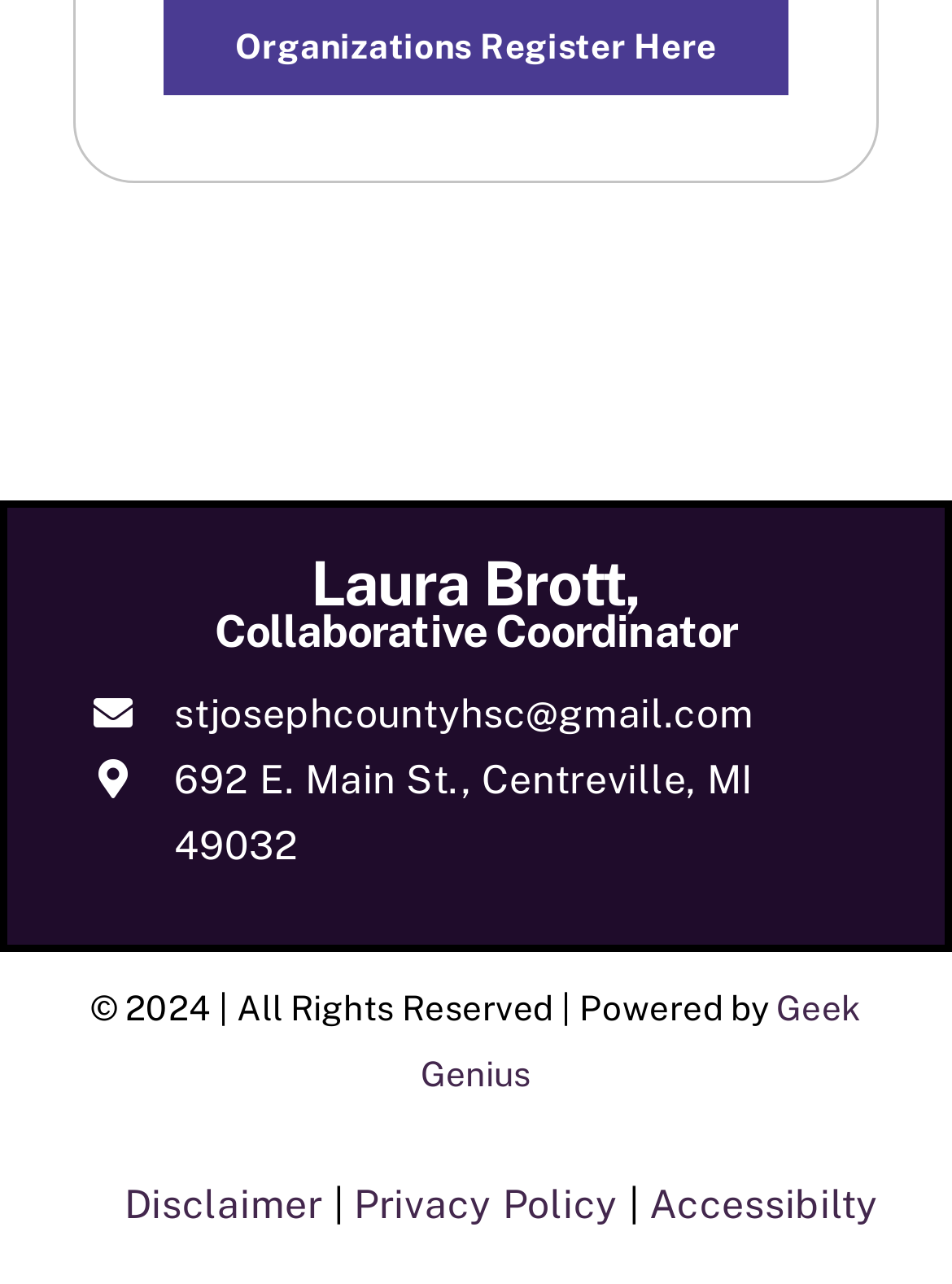What is the year of copyright mentioned?
Please give a well-detailed answer to the question.

The year of copyright is found in the StaticText element with the text '© 2024 | All Rights Reserved | Powered by' located at the bottom section of the webpage, with bounding box coordinates [0.095, 0.77, 0.816, 0.801].